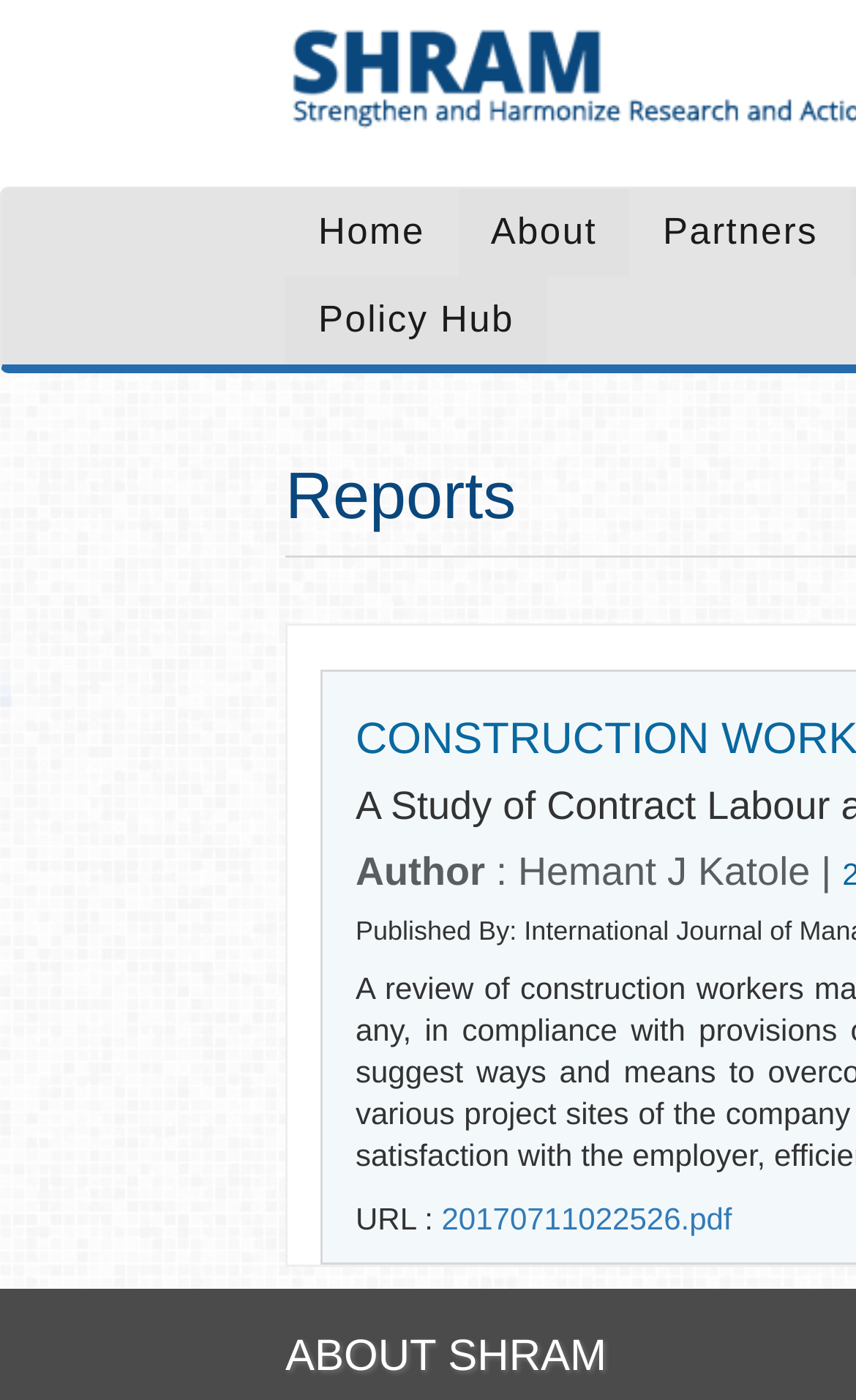Locate the bounding box coordinates for the element described below: "About". The coordinates must be four float values between 0 and 1, formatted as [left, top, right, bottom].

[0.535, 0.135, 0.736, 0.198]